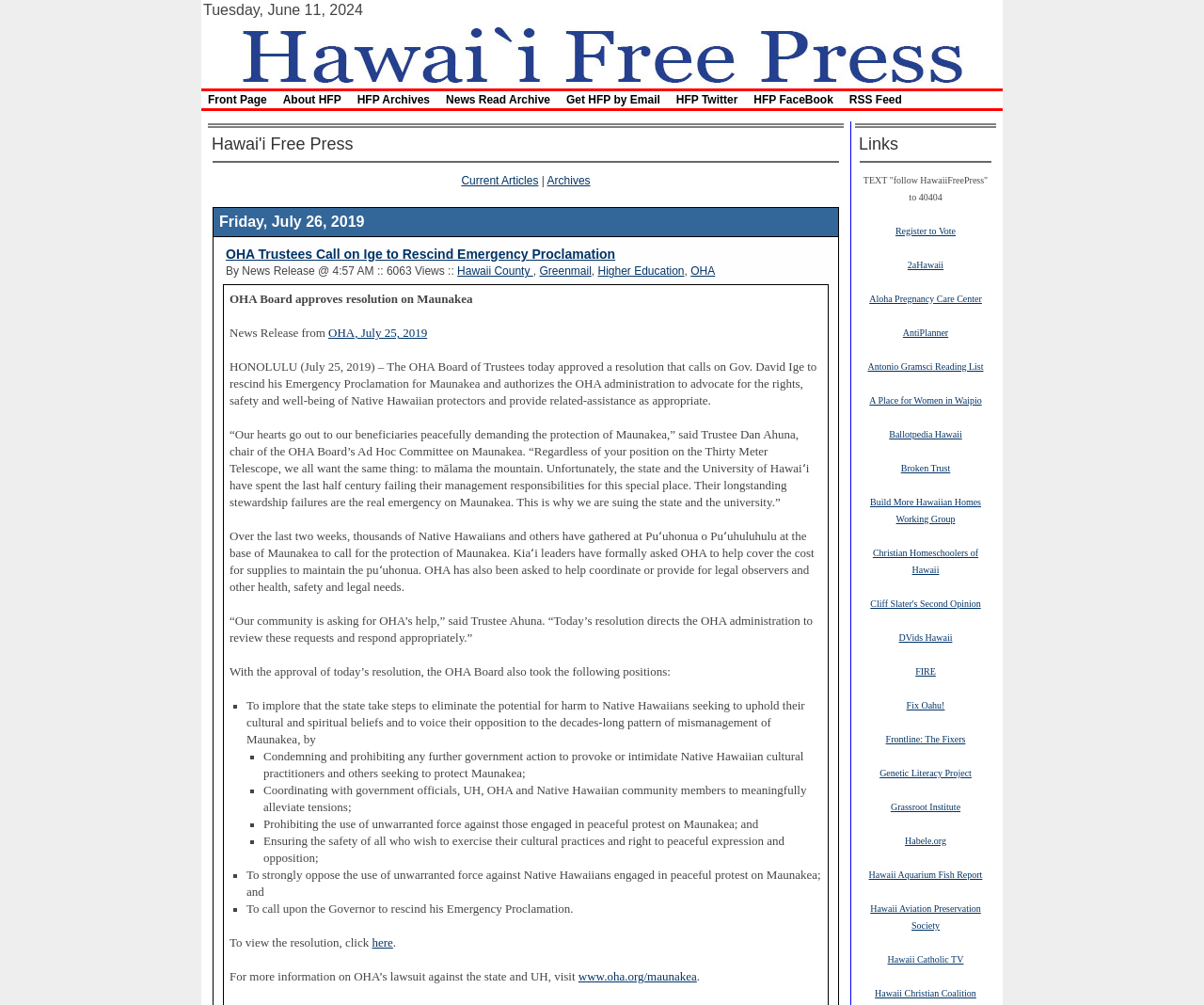Please use the details from the image to answer the following question comprehensively:
What is the date on the top left corner?

I found the date on the top left corner by looking at the layout table cell with the text 'Tuesday, June 11, 2024' which is located at the top left corner of the webpage.